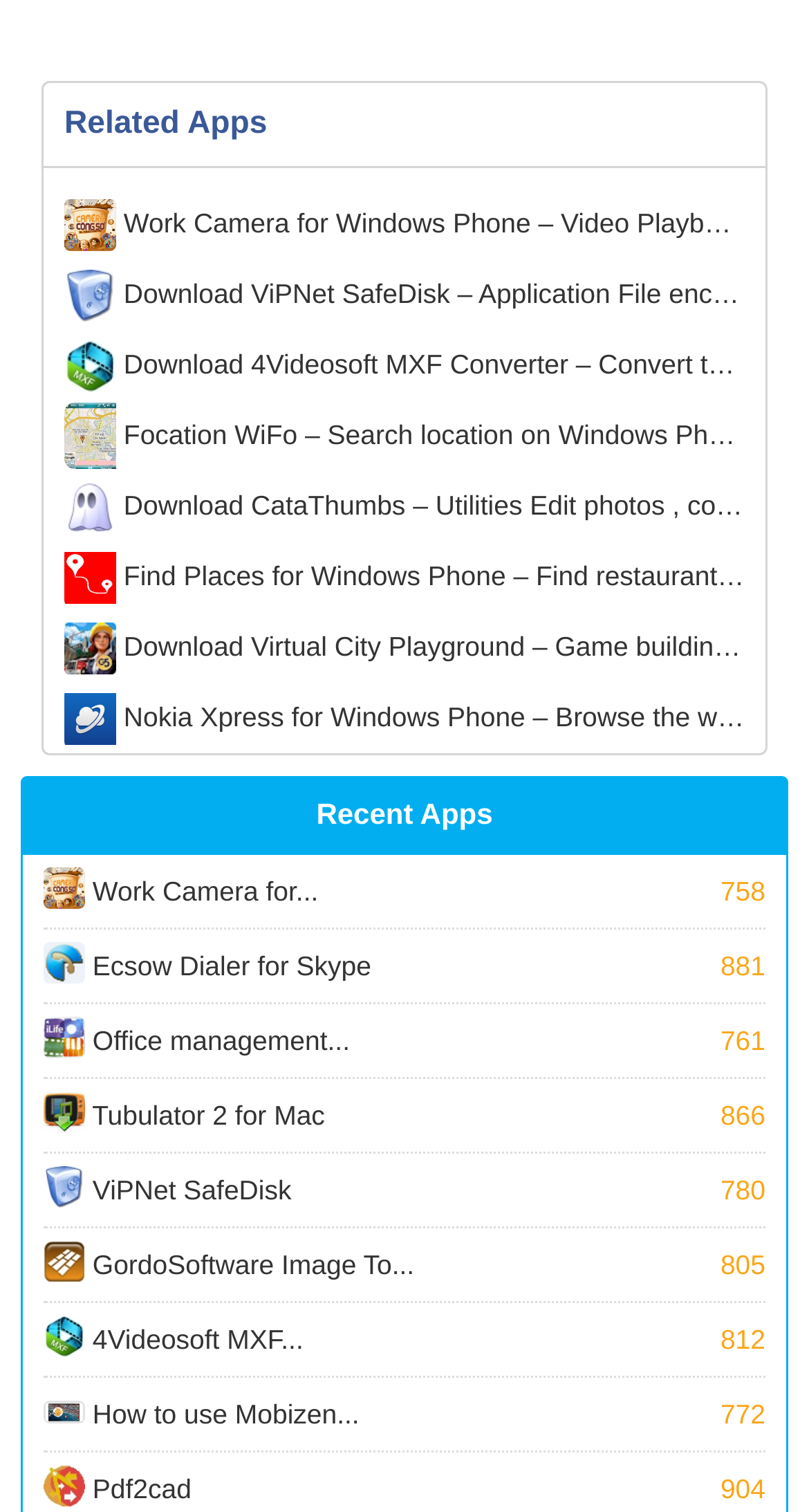Pinpoint the bounding box coordinates of the element you need to click to execute the following instruction: "Click on 'Posts published on 1 October 2019'". The bounding box should be represented by four float numbers between 0 and 1, in the format [left, top, right, bottom].

None